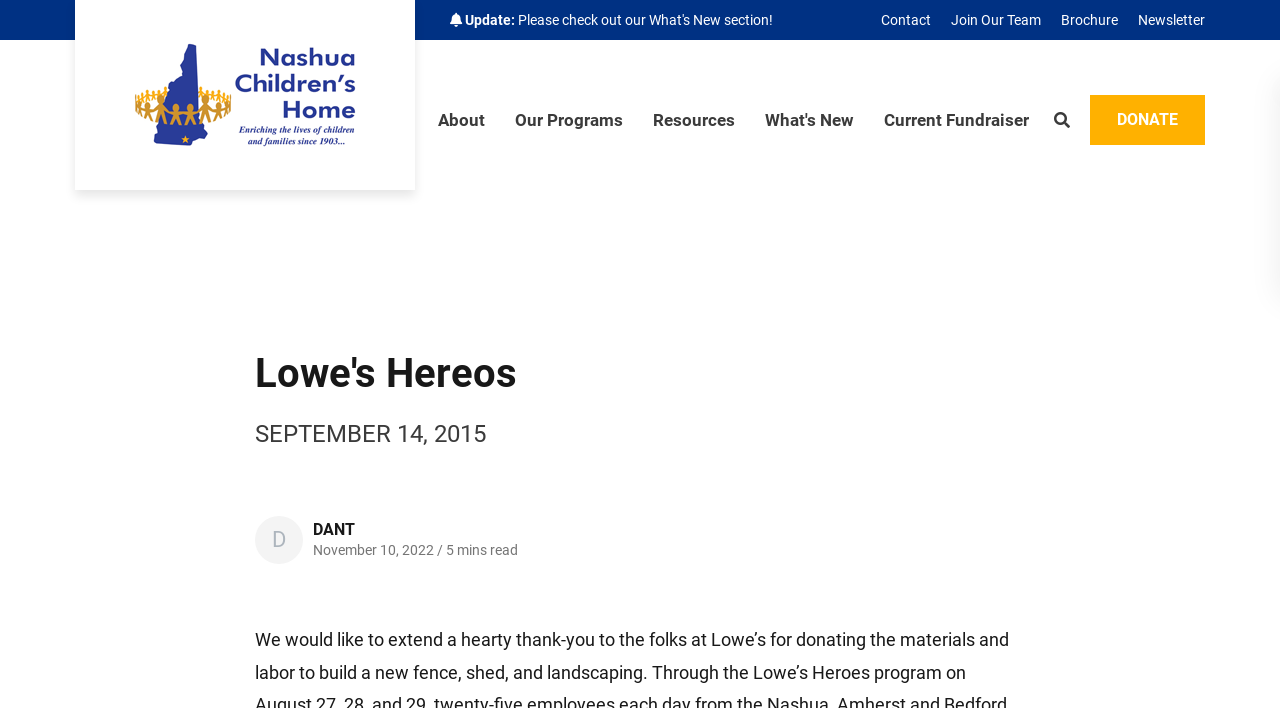Locate the bounding box for the described UI element: "Donate". Ensure the coordinates are four float numbers between 0 and 1, formatted as [left, top, right, bottom].

[0.852, 0.135, 0.941, 0.204]